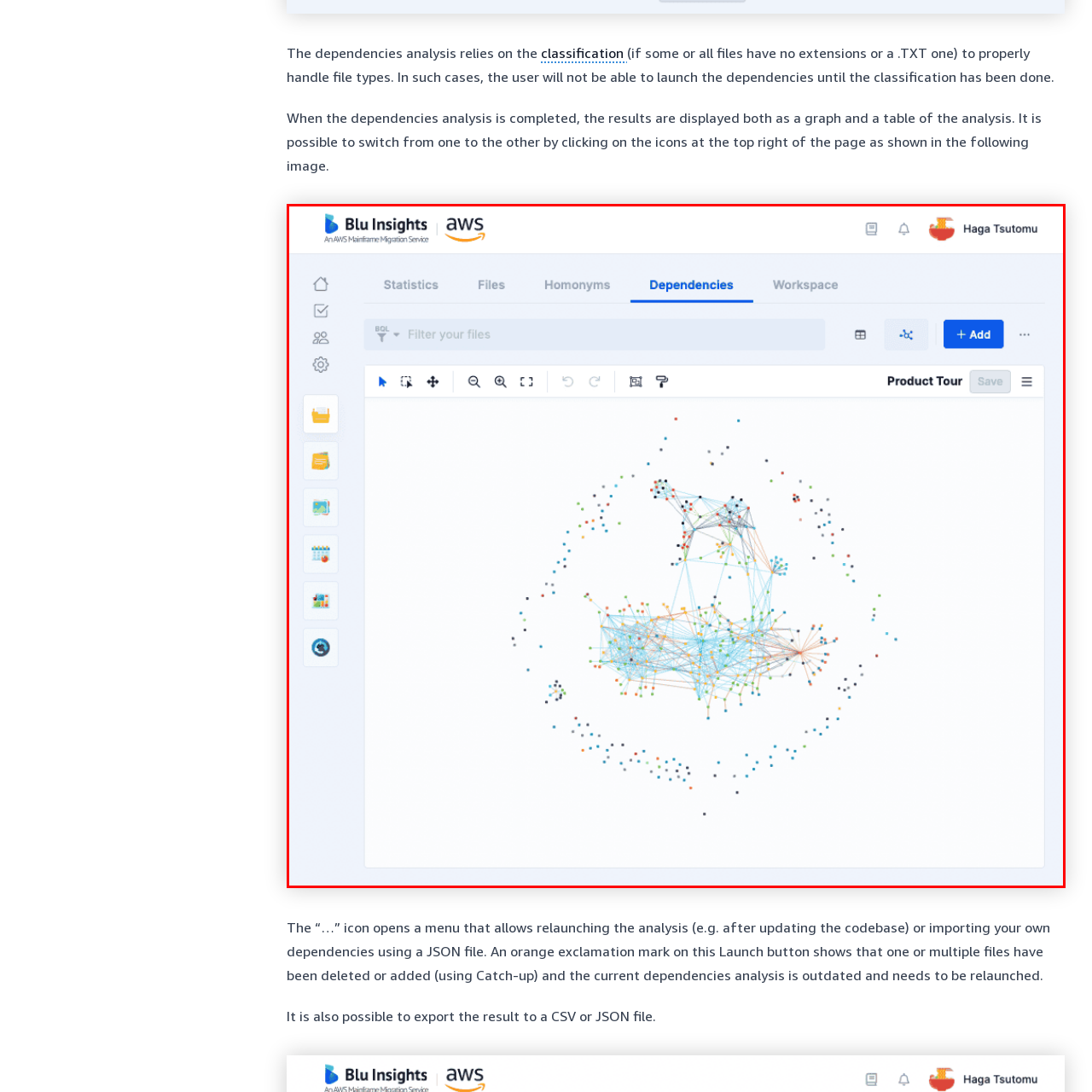Craft a detailed explanation of the image surrounded by the red outline.

The image illustrates a complex dependency graph as part of the "Dependencies" feature within the Blu Insights interface, an AWS mainframe migration service. The graph displays various nodes and interconnecting lines, representing relationships and interactions among different components or files. Each node is marked with distinct colors and sizes, indicating varying significance or types of dependencies. This visual representation aids users in understanding the intricate connections within their project. Above the graph, there are interface elements including a search filter, options for visual adjustments, tools for exporting results, and buttons to save or tour the product. The overall design reflects a user-friendly approach to analyzing dependencies, allowing users to switch views and navigate their files efficiently.